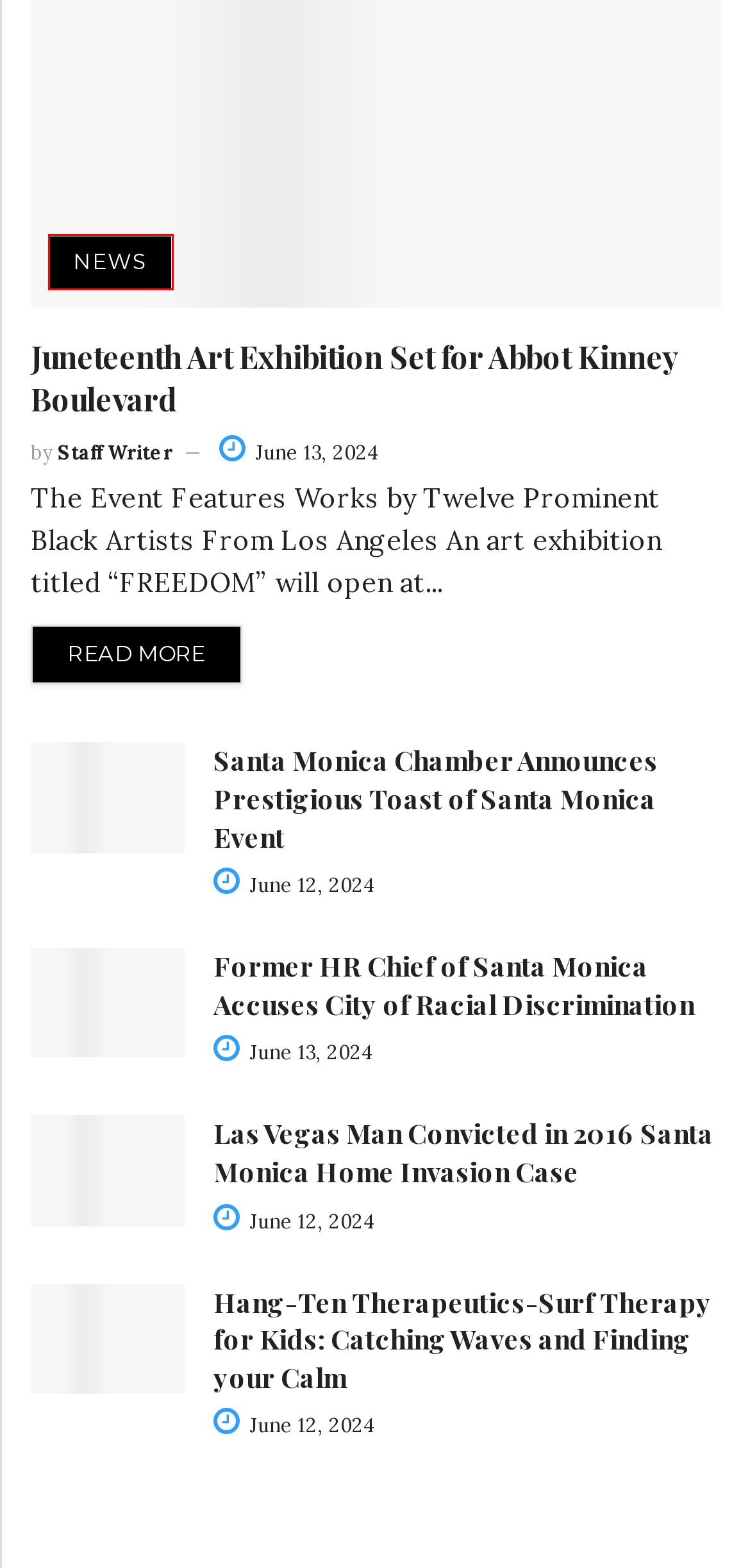A screenshot of a webpage is given, featuring a red bounding box around a UI element. Please choose the webpage description that best aligns with the new webpage after clicking the element in the bounding box. These are the descriptions:
A. Las Vegas Man Convicted in 2016 Santa Monica Home Invasion Case - SM Mirror
B. SM Mirror - Breaking News, Latest News, and Videos
C. Staff Writer, Author at SM Mirror
D. Privacy Policy - SM Mirror
E. Hang-Ten Therapeutics-Surf Therapy for Kids: Catching Waves and Finding your Calm - SM Mirror
F. Santa Monica Chamber Announces Prestigious Toast of Santa Monica Event - SM Mirror
G. Former HR Chief of Santa Monica Accuses City of Racial Discrimination - SM Mirror
H. News Archives - SM Mirror

H